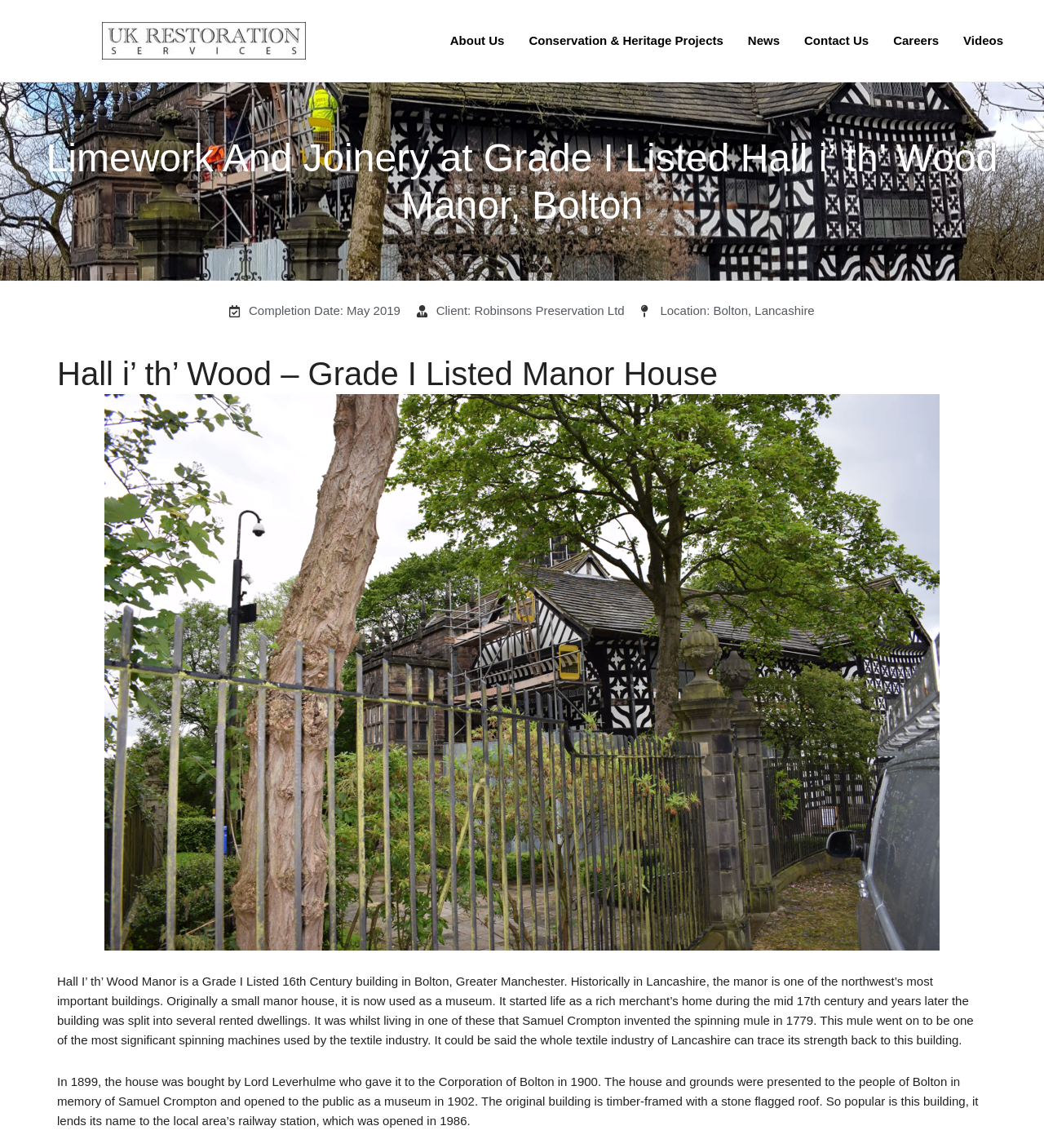What is the original building material of Hall i’ th’ Wood Manor?
Give a detailed explanation using the information visible in the image.

I found the answer by reading the StaticText element that describes the history of Hall i’ th’ Wood Manor, which mentions that the original building is timber-framed with a stone flagged roof.